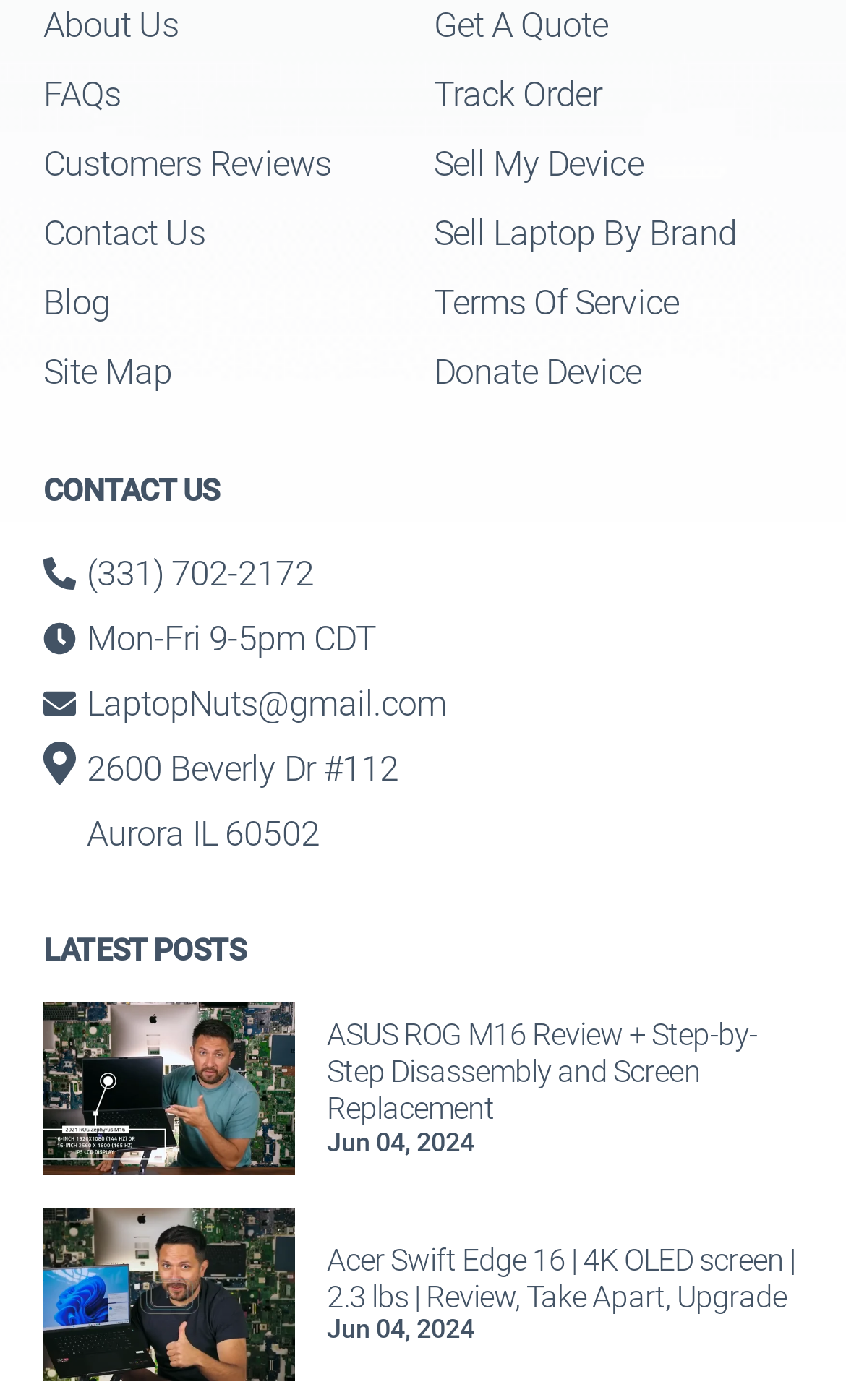Could you find the bounding box coordinates of the clickable area to complete this instruction: "Read latest posts"?

[0.051, 0.666, 0.949, 0.692]